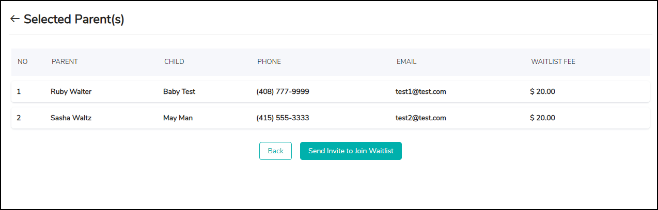Create a detailed narrative that captures the essence of the image.

The image displays a user interface section titled "Selected Parent(s)," which features a well-organized table displaying relevant details about two parents. The table includes columns for "No," "Parent," "Child," "Phone," "Email," and "Waitlist Fee." 

1. The first entry lists **Ruby Walter**, with their child **Baby Test**, phone number **(408) 777-9999**, and email **test1@test.com**, alongside a waitlist fee of **$20.00**.
2. The second entry shows **Sasha Waltz**, who has a child named **May Man**, with the phone number **(415) 555-3333**, email **test2@test.com**, and a corresponding waitlist fee of **$20.00**.

At the bottom of the section, there are two action buttons: a **Back** button and a **Send Invite to Join Waitlist** button, allowing users to either return to the previous screen or proceed with sending invitations to the selected parents. The overall layout is clear and user-friendly, promoting efficient interaction for managing waitlist invitations.